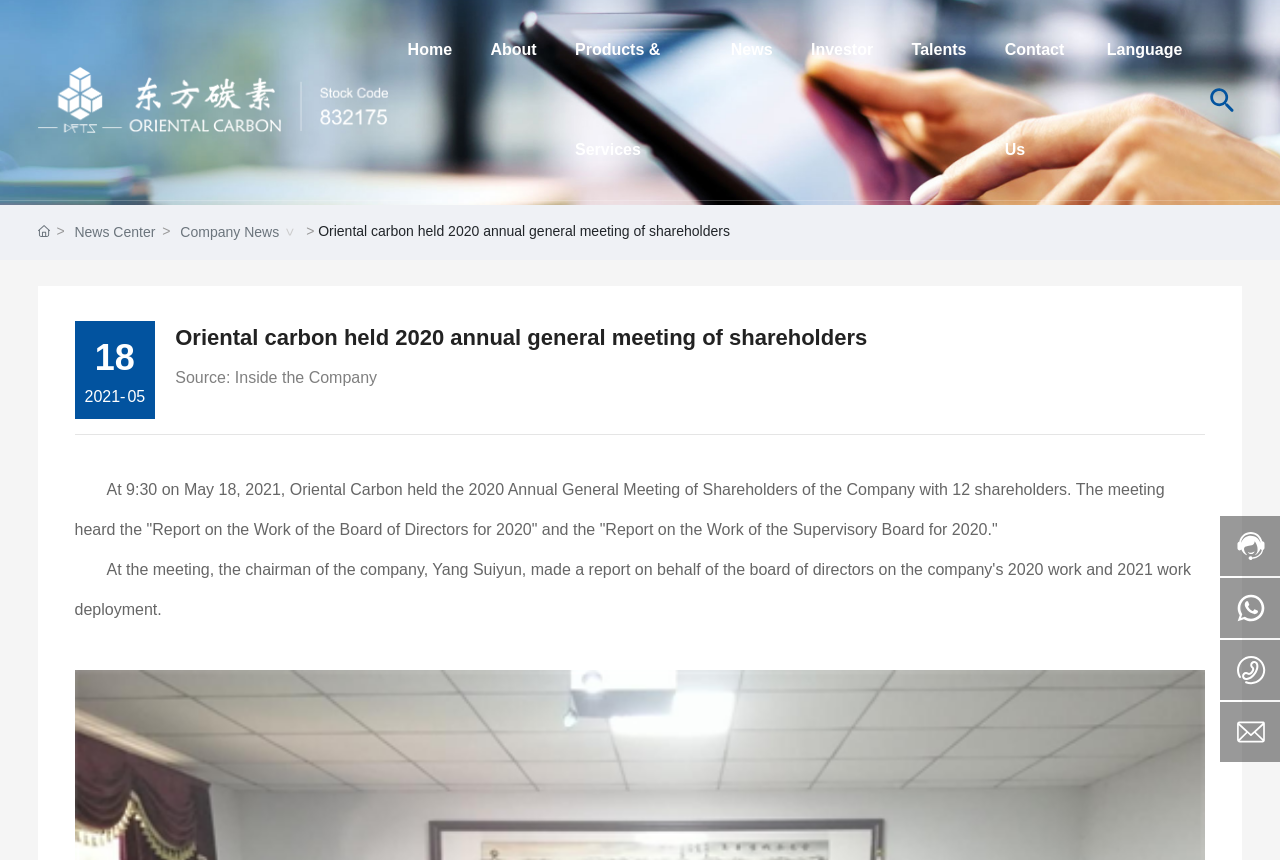Please analyze the image and provide a thorough answer to the question:
How many shareholders attended the meeting?

I found the number of shareholders by reading the text 'At 9:30 on May 18, 2021, Oriental Carbon held the 2020 Annual General Meeting of Shareholders of the Company with 12 shareholders...' which mentions the number of shareholders.